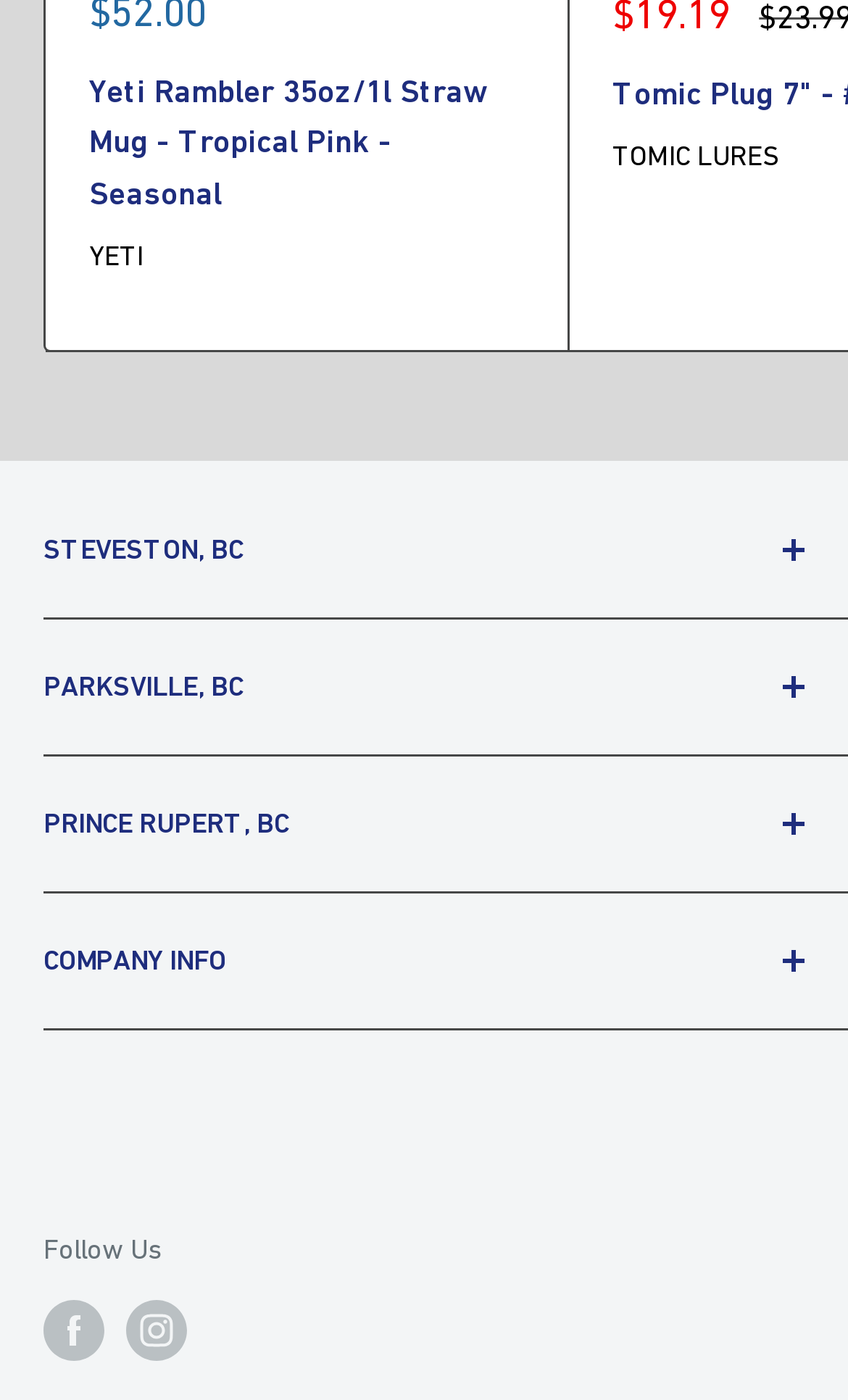Given the element description aria-describedby="a11y-new-window-message" aria-label="Follow us on Instagram", identify the bounding box coordinates for the UI element on the webpage screenshot. The format should be (top-left x, top-left y, bottom-right x, bottom-right y), with values between 0 and 1.

[0.149, 0.872, 0.221, 0.915]